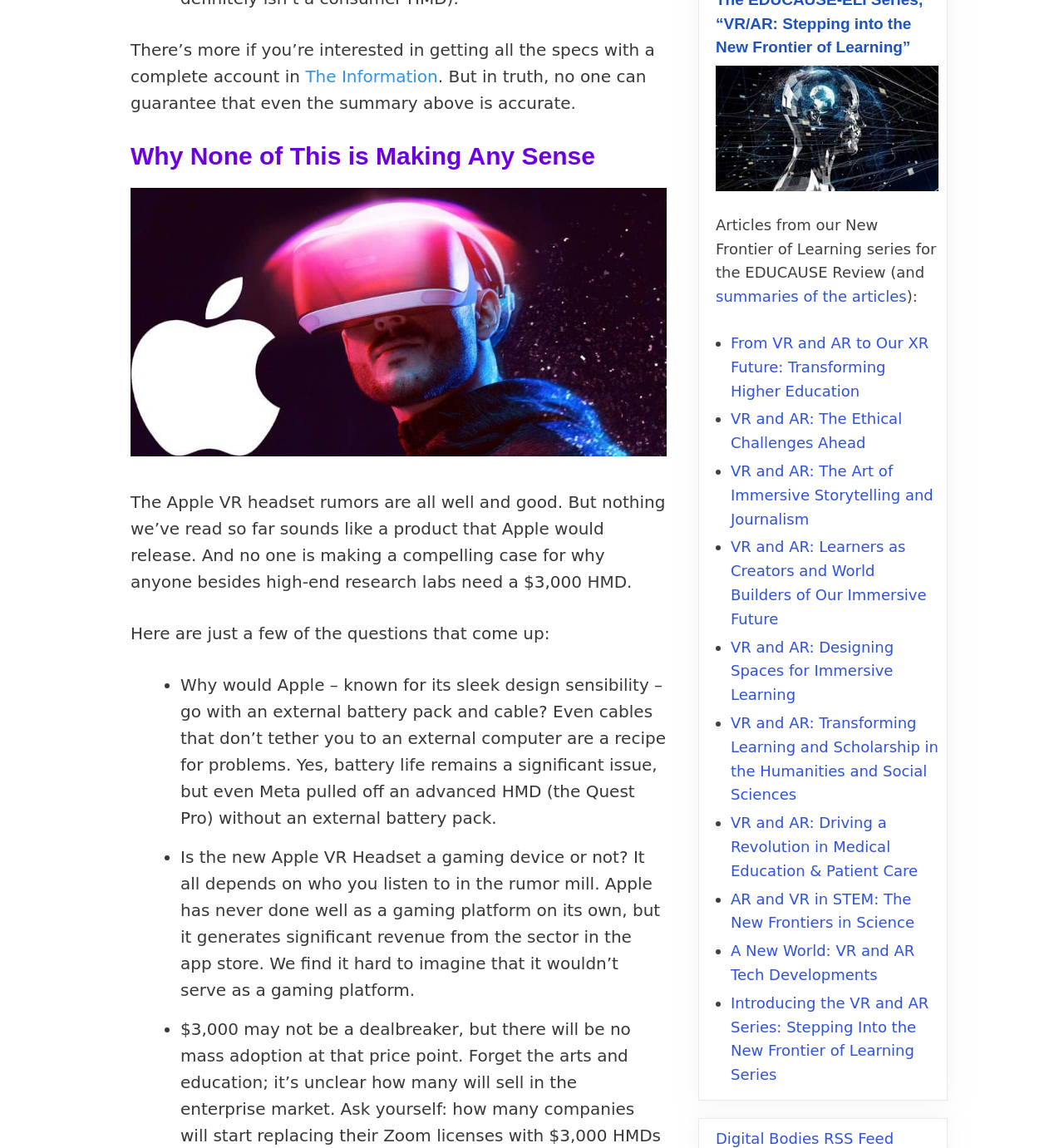Please provide the bounding box coordinates in the format (top-left x, top-left y, bottom-right x, bottom-right y). Remember, all values are floating point numbers between 0 and 1. What is the bounding box coordinate of the region described as: summaries of the articles

[0.673, 0.251, 0.852, 0.266]